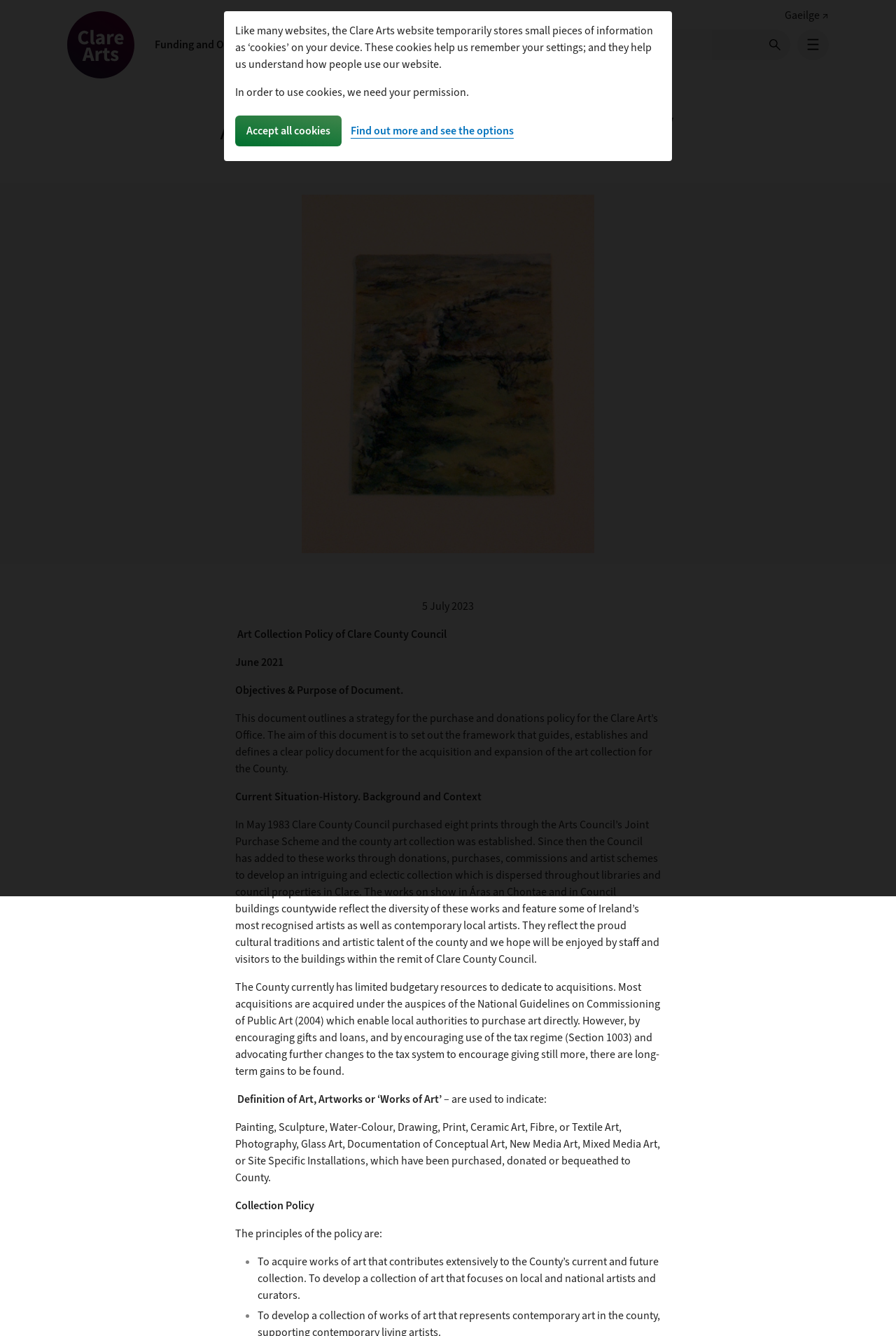Provide a thorough description of this webpage.

The webpage is about the Art Collection Policy of Clare County Council, specifically the June 2021 document outlining the objectives and purpose of the policy. 

At the top of the page, there is a dialog box about cookies on the website, which includes a brief explanation of what cookies are and how they are used. Below this, there is a heading "Clare Arts" and a navigation menu with links to "Funding and Opportunities", "News", "Artists Directory", "What's On", and "Cultúrlann Sweeney". 

On the right side of the page, there is a language options dropdown menu and a site search bar. 

The main content of the page is divided into sections, starting with the title "Artworks Donation Policy" and a date "5 July 2023". Below this, there is a brief introduction to the policy, followed by sections on the current situation, history, and background of the art collection. 

The policy document outlines the objectives and principles of the collection, including the definition of art and artworks, and the principles of the policy, which are listed in bullet points. The policy aims to acquire works of art that contribute to the county's collection, focusing on local and national artists and curators.